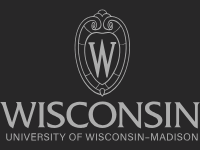Provide a one-word or short-phrase answer to the question:
What is the purpose of the logo?

Visual link to online presence